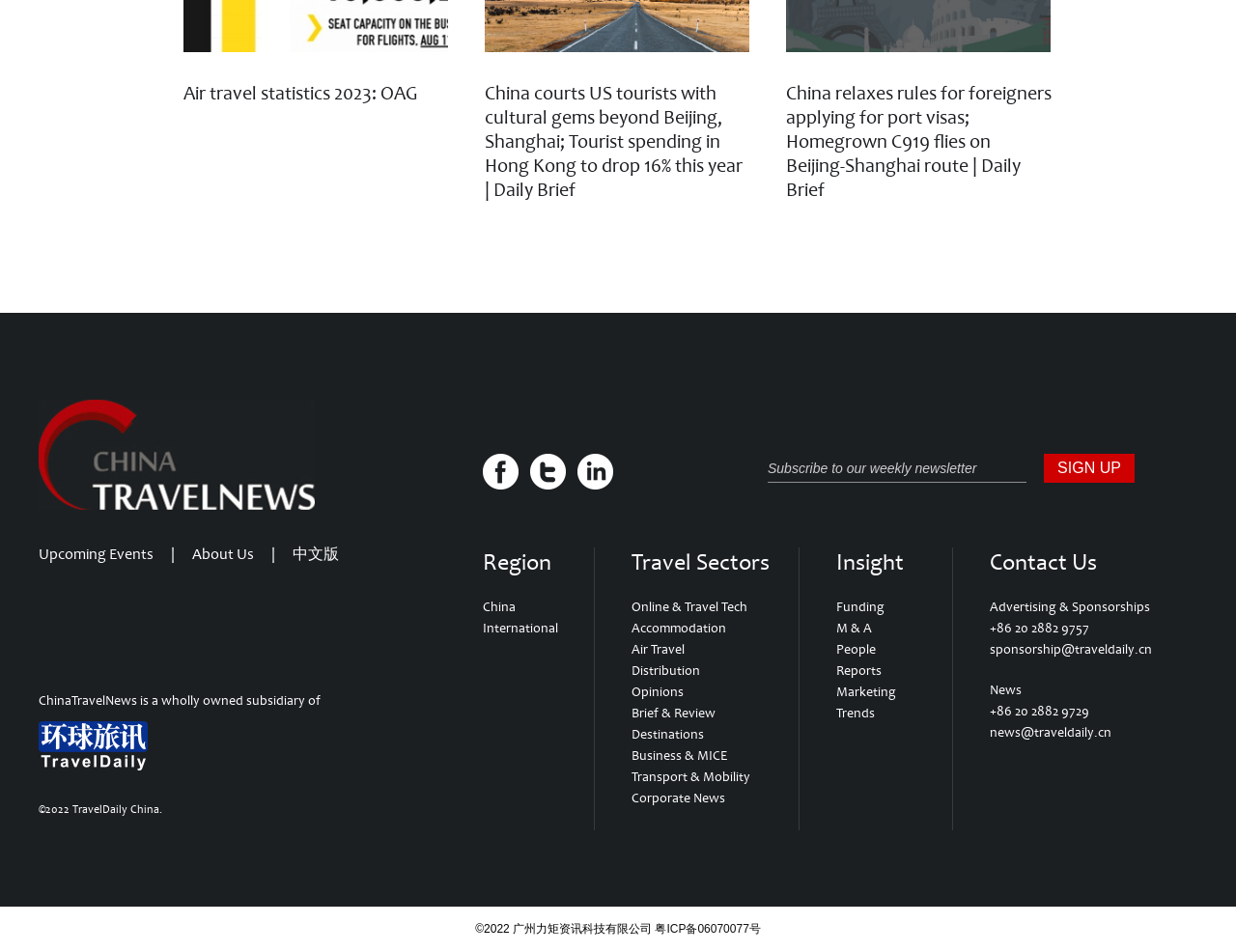Highlight the bounding box coordinates of the region I should click on to meet the following instruction: "Contact us for advertising and sponsorships".

[0.801, 0.629, 0.93, 0.646]